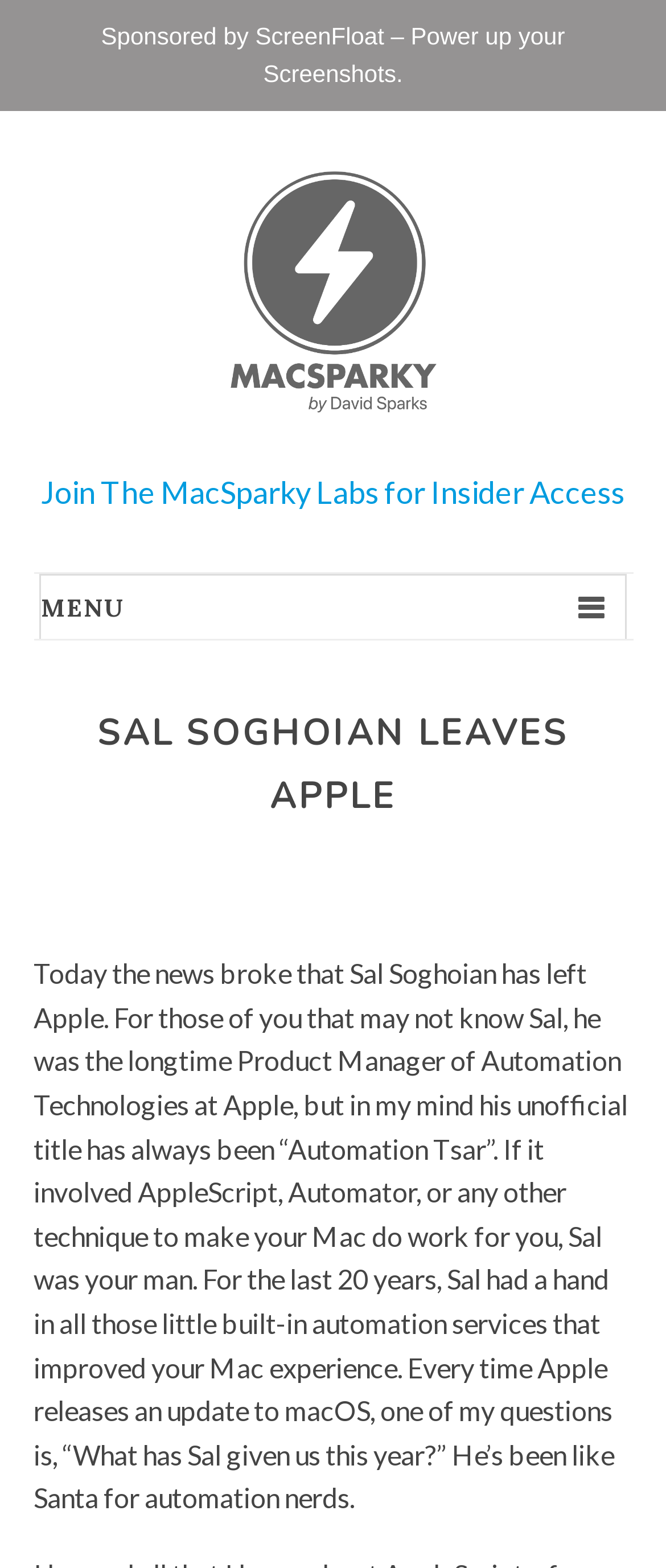Carefully examine the image and provide an in-depth answer to the question: What was Sal Soghoian's unofficial title?

The answer can be found in the StaticText element with the text 'but in my mind his unofficial title has always been “Automation Tsar”.'